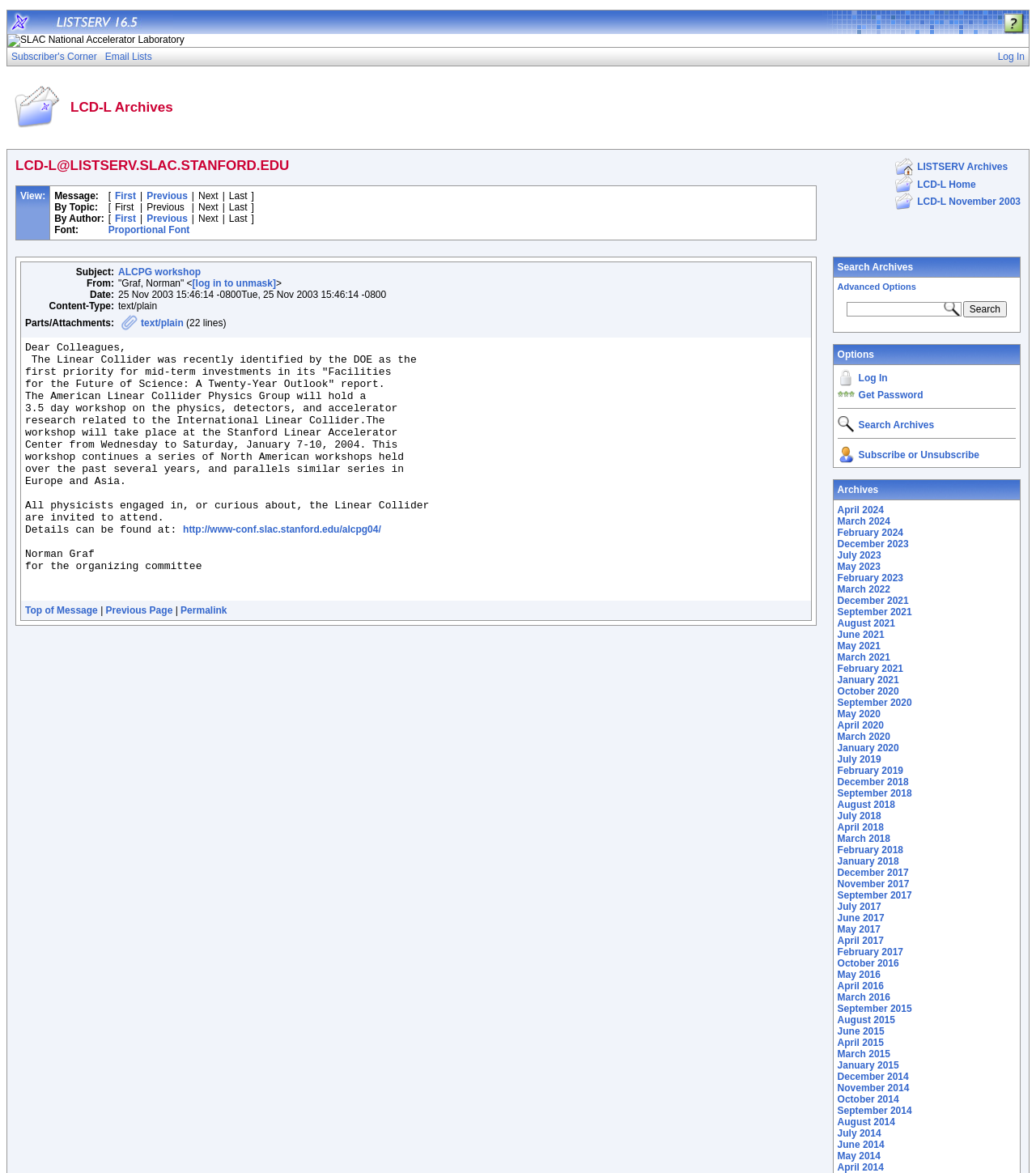Locate the bounding box coordinates for the element described below: "November 24, 2023". The coordinates must be four float values between 0 and 1, formatted as [left, top, right, bottom].

None